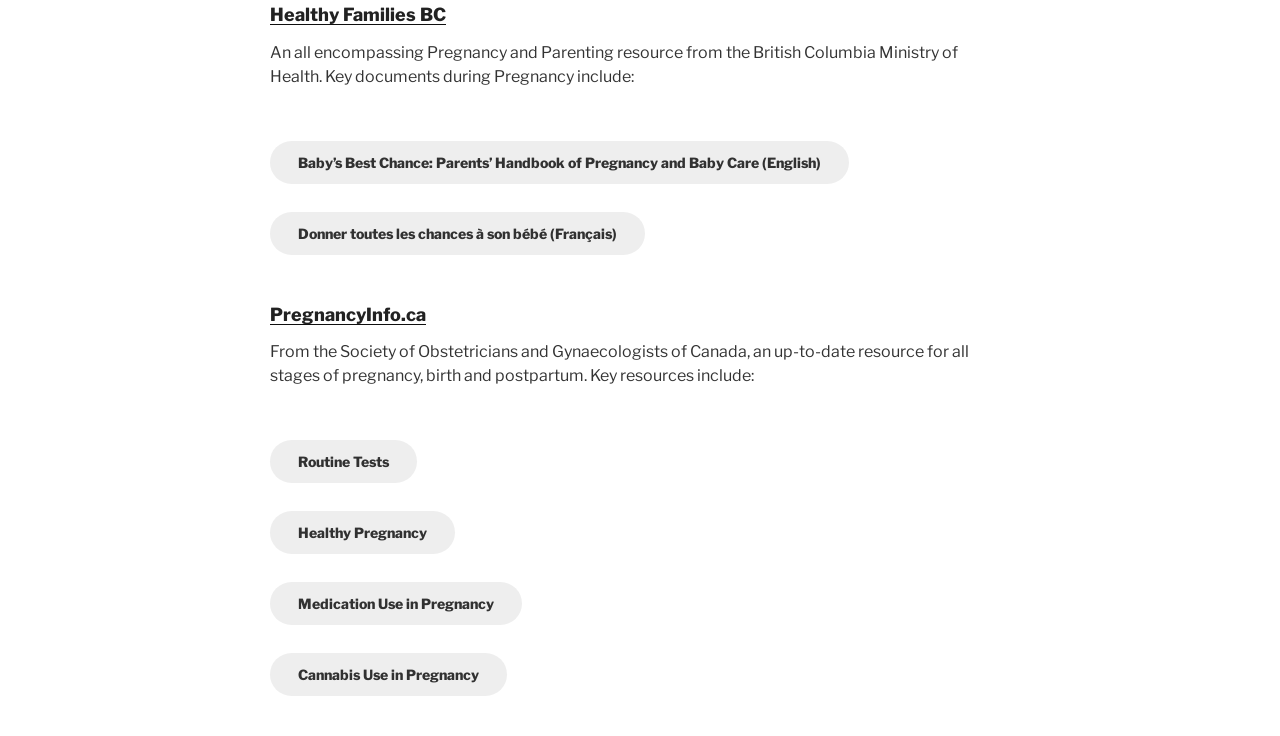Bounding box coordinates are specified in the format (top-left x, top-left y, bottom-right x, bottom-right y). All values are floating point numbers bounded between 0 and 1. Please provide the bounding box coordinate of the region this sentence describes: PregnancyInfo.ca

[0.211, 0.412, 0.333, 0.441]